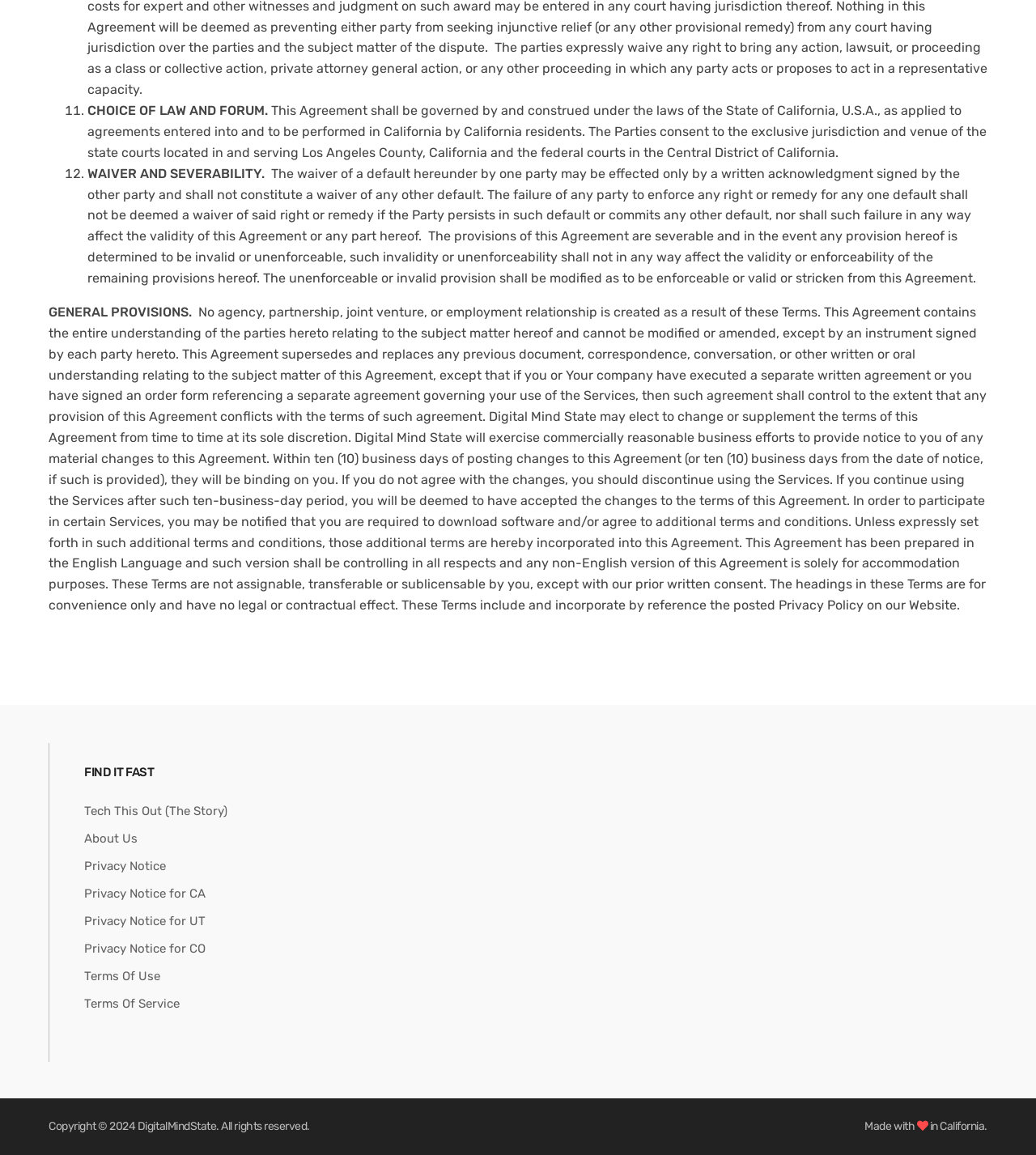What happens if a party fails to enforce a right or remedy? Look at the image and give a one-word or short phrase answer.

It does not constitute a waiver